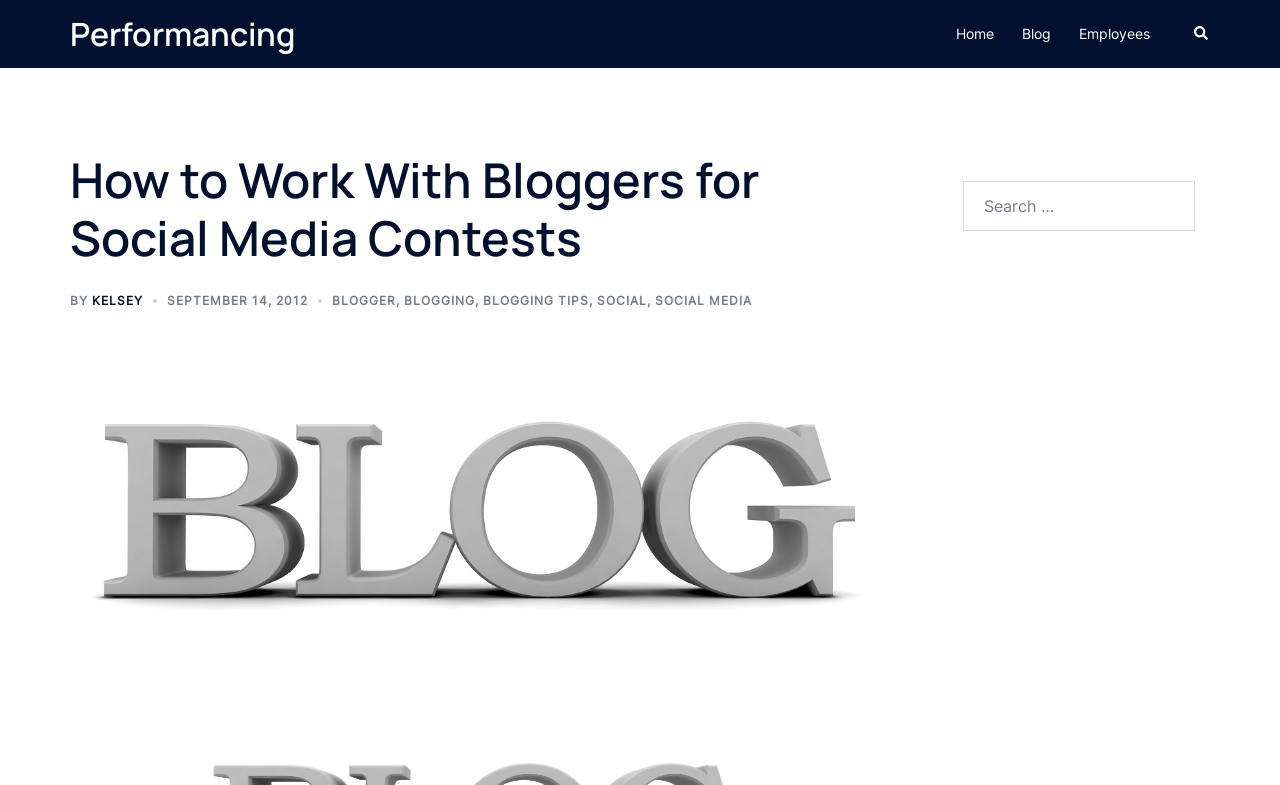Please locate the clickable area by providing the bounding box coordinates to follow this instruction: "read the blog".

[0.798, 0.029, 0.821, 0.059]